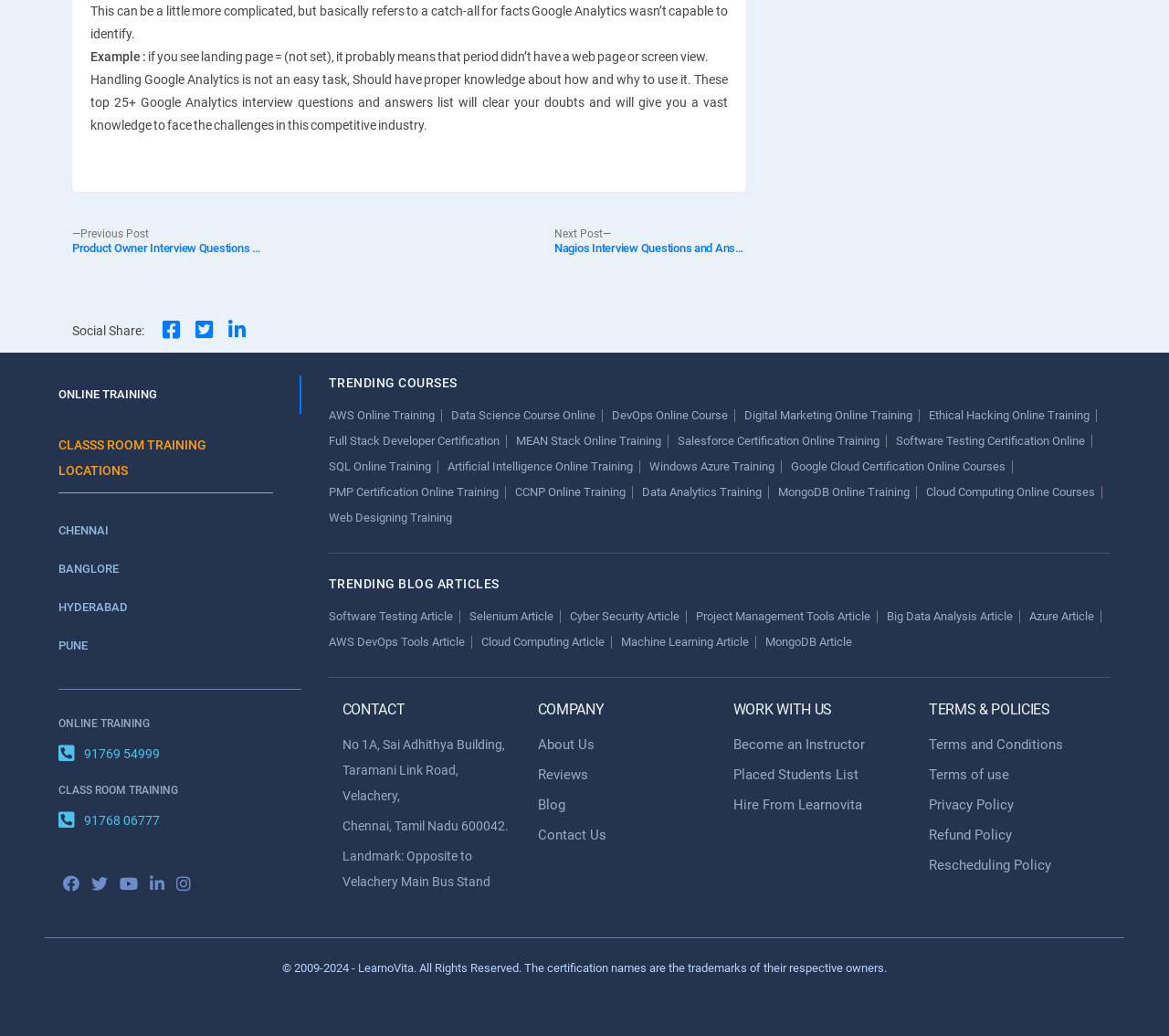Respond to the following question using a concise word or phrase: 
What is the topic of the interview questions and answers list?

Google Analytics